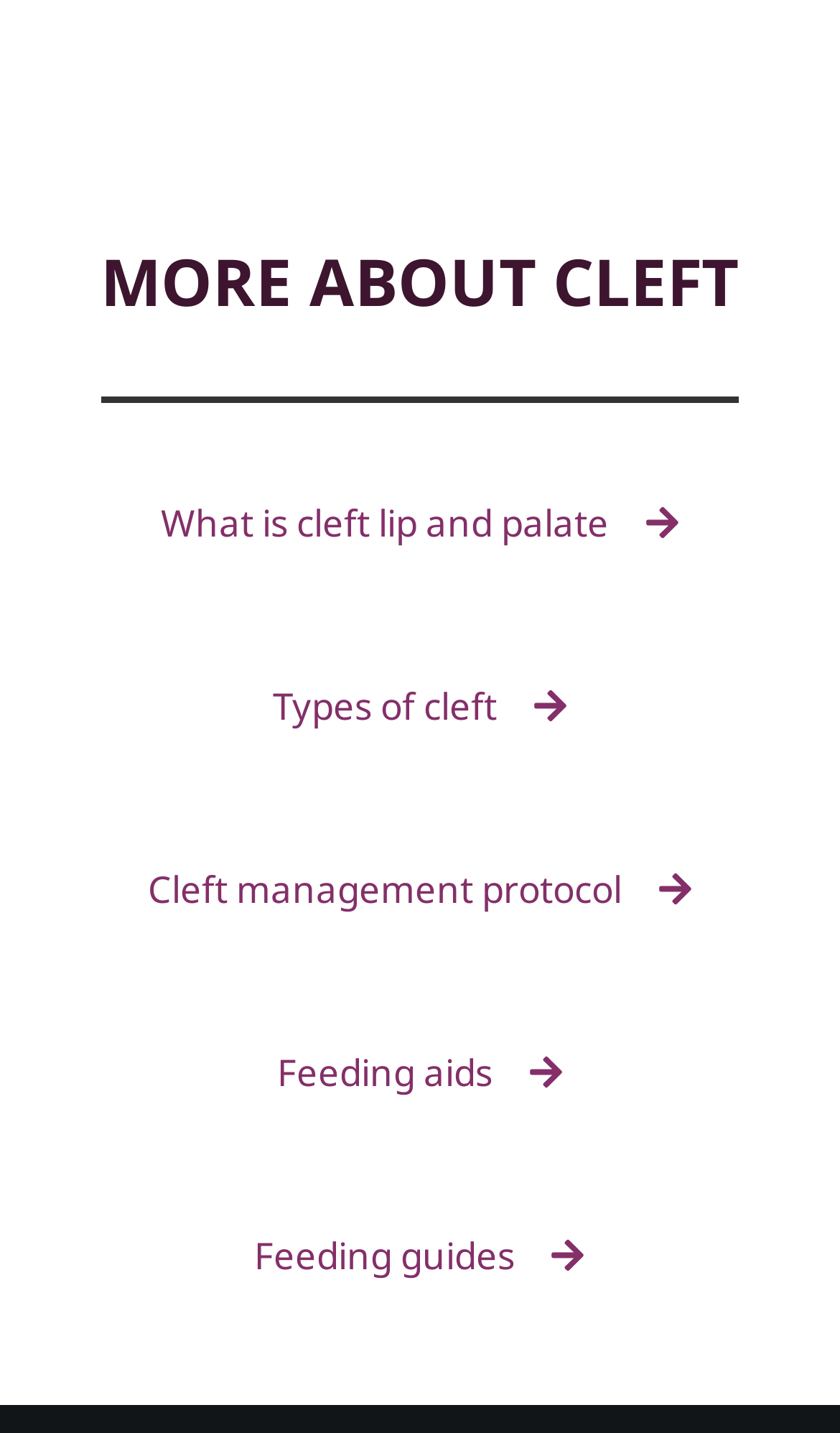Locate and provide the bounding box coordinates for the HTML element that matches this description: "Types of cleft".

[0.324, 0.462, 0.676, 0.524]